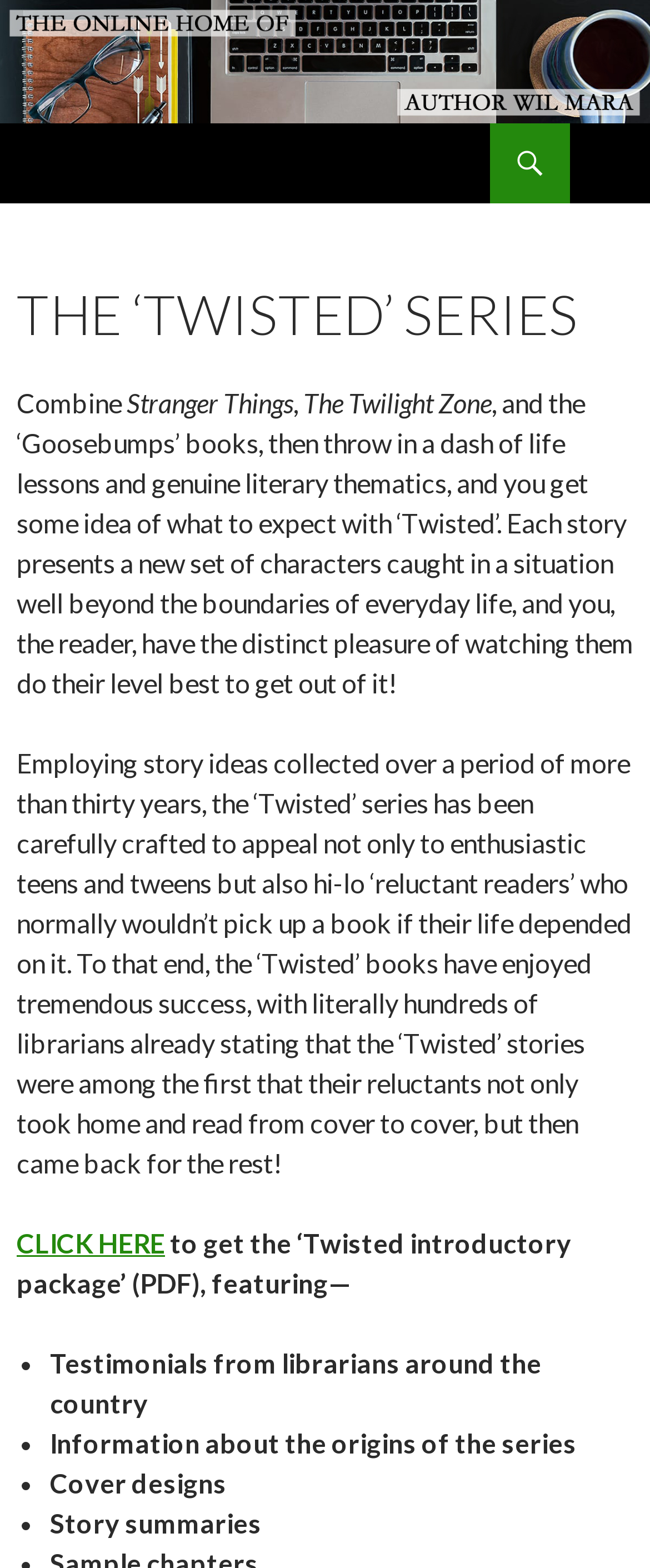Please give a one-word or short phrase response to the following question: 
What is included in the introductory package?

Testimonials, origins, cover designs, and story summaries